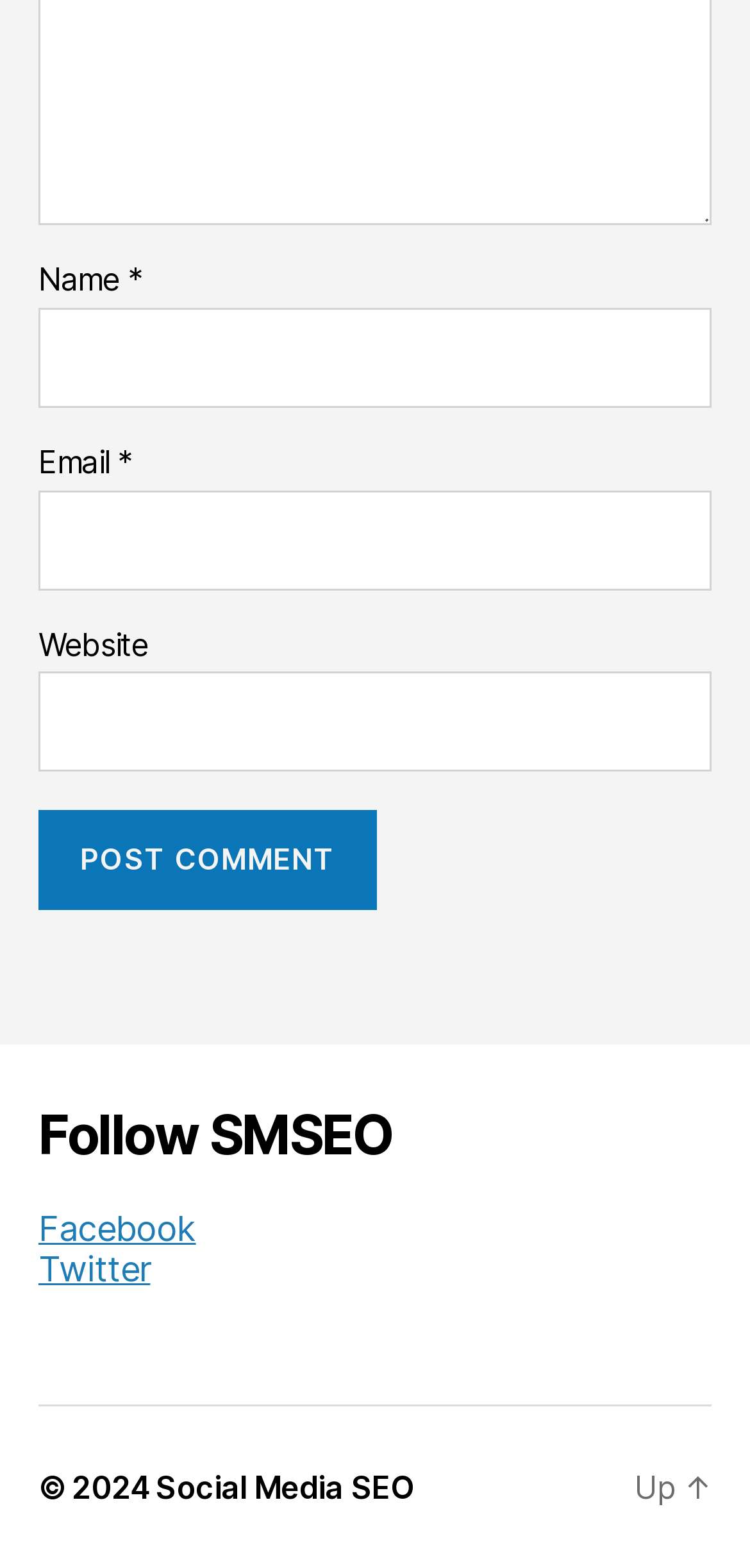Please find the bounding box coordinates of the element's region to be clicked to carry out this instruction: "Post a comment".

[0.051, 0.517, 0.503, 0.58]